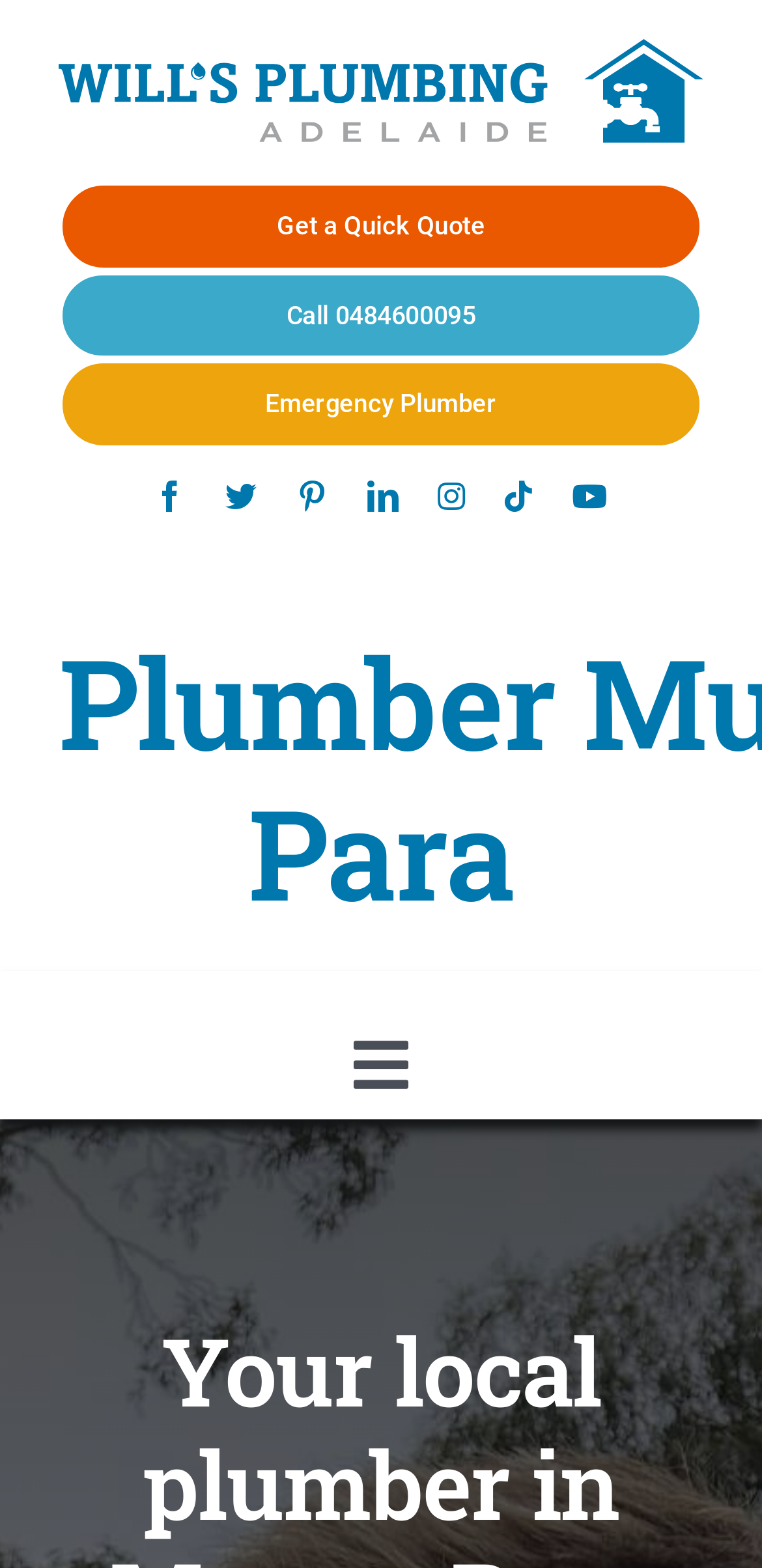Find and indicate the bounding box coordinates of the region you should select to follow the given instruction: "Click the logo".

[0.077, 0.025, 0.923, 0.091]